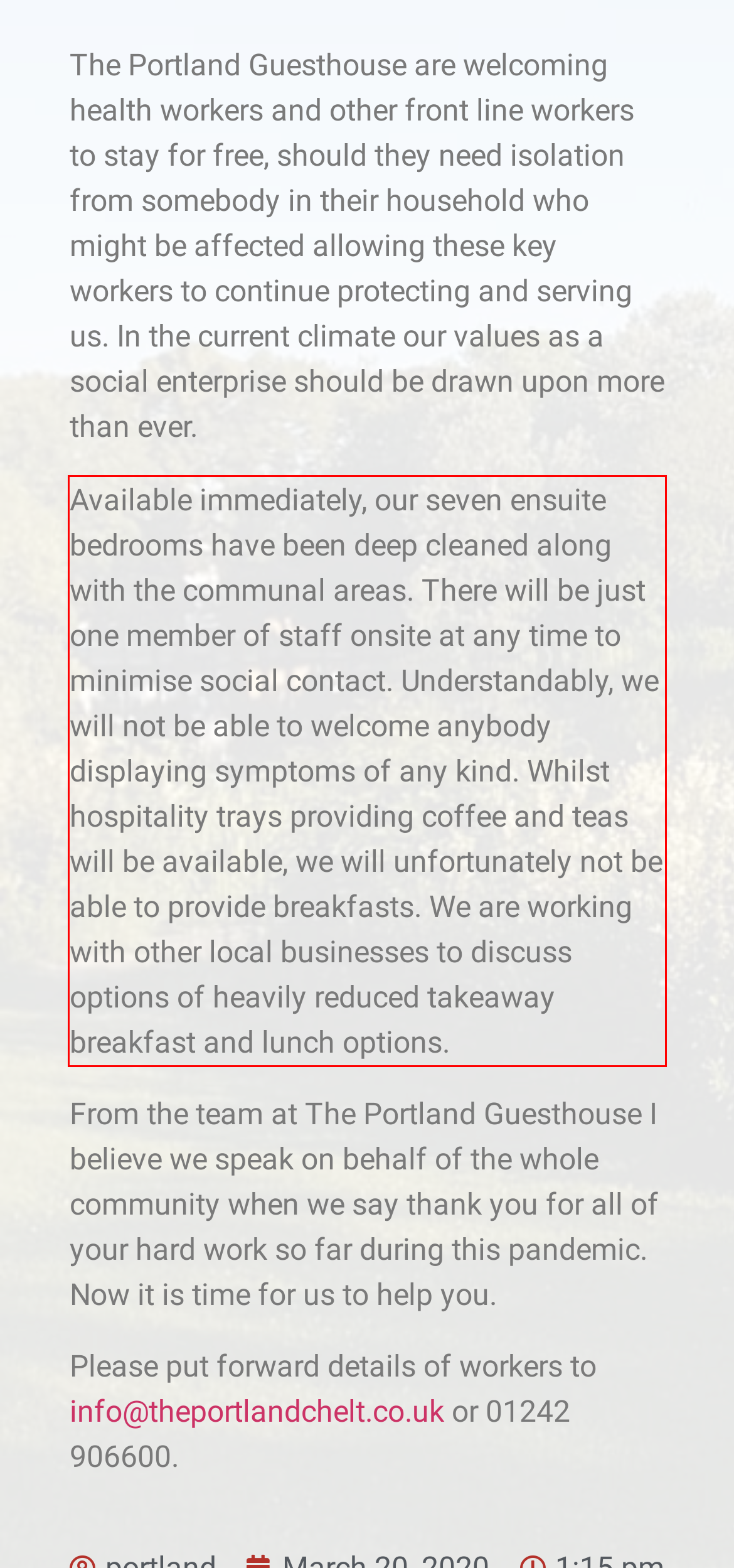Review the screenshot of the webpage and recognize the text inside the red rectangle bounding box. Provide the extracted text content.

Available immediately, our seven ensuite bedrooms have been deep cleaned along with the communal areas. There will be just one member of staff onsite at any time to minimise social contact. Understandably, we will not be able to welcome anybody displaying symptoms of any kind. Whilst hospitality trays providing coffee and teas will be available, we will unfortunately not be able to provide breakfasts. We are working with other local businesses to discuss options of heavily reduced takeaway breakfast and lunch options.